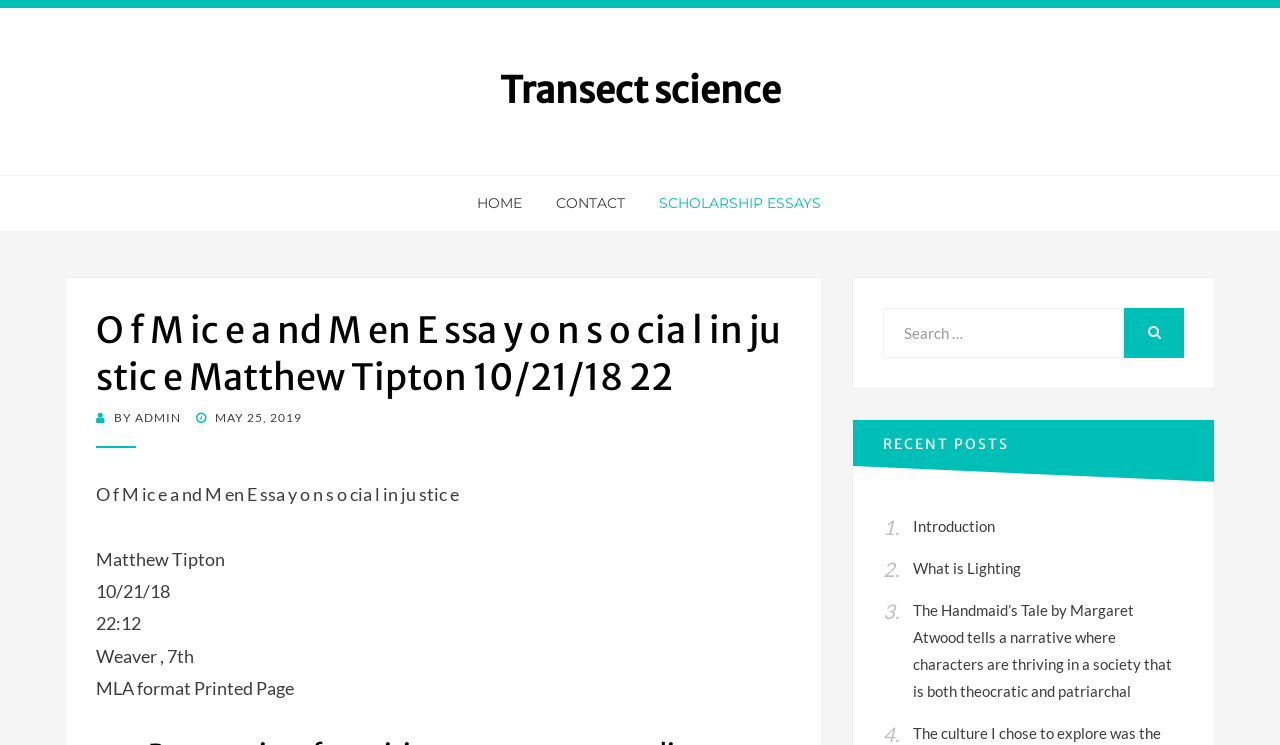Look at the image and give a detailed response to the following question: How many recent posts are listed?

I counted the links under the 'RECENT POSTS' heading, which are 'Introduction', 'What is Lighting', and a long title about The Handmaid's Tale, so there are 3 recent posts listed.